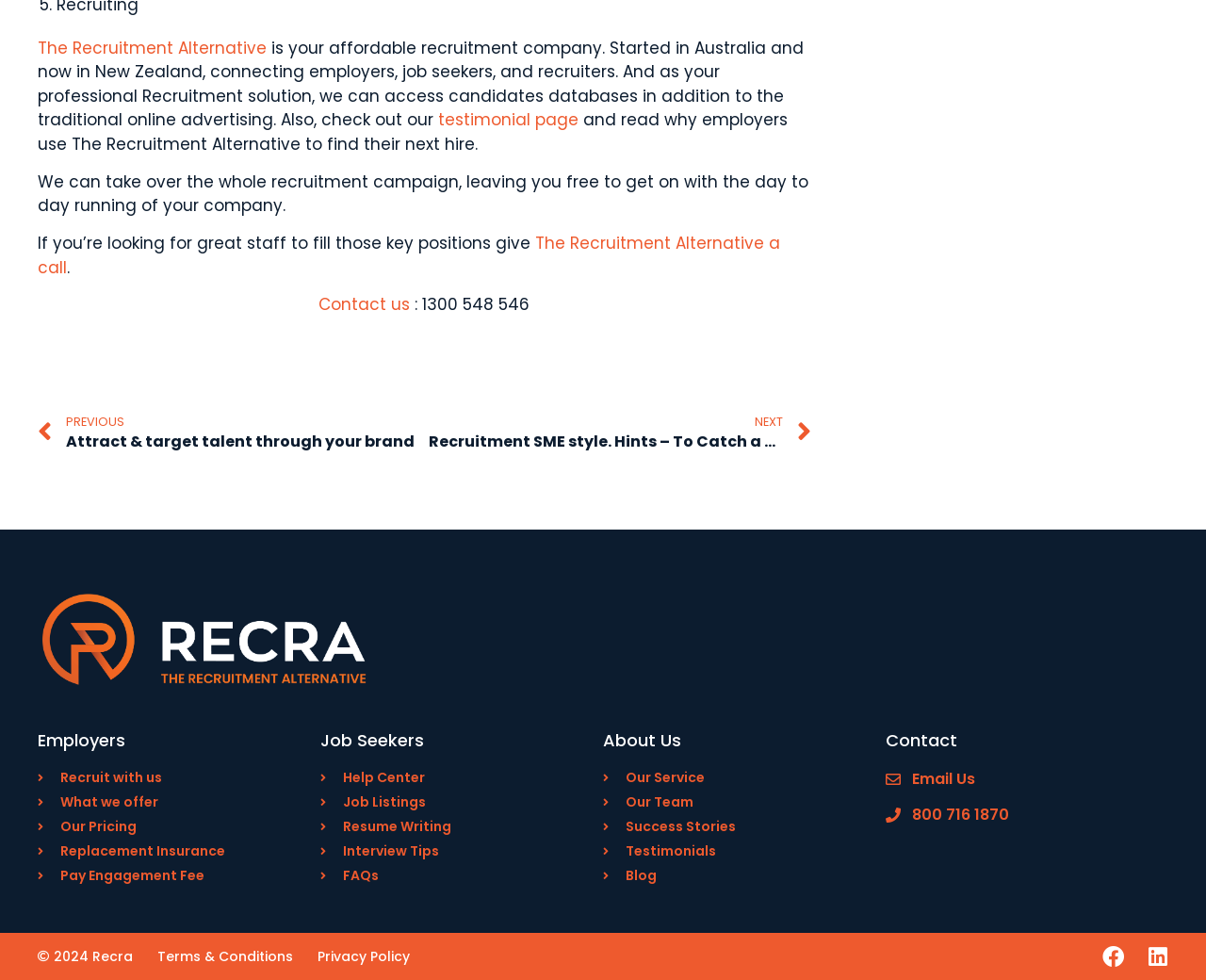Determine the bounding box coordinates of the clickable element to complete this instruction: "View job listings". Provide the coordinates in the format of four float numbers between 0 and 1, [left, top, right, bottom].

[0.266, 0.809, 0.5, 0.829]